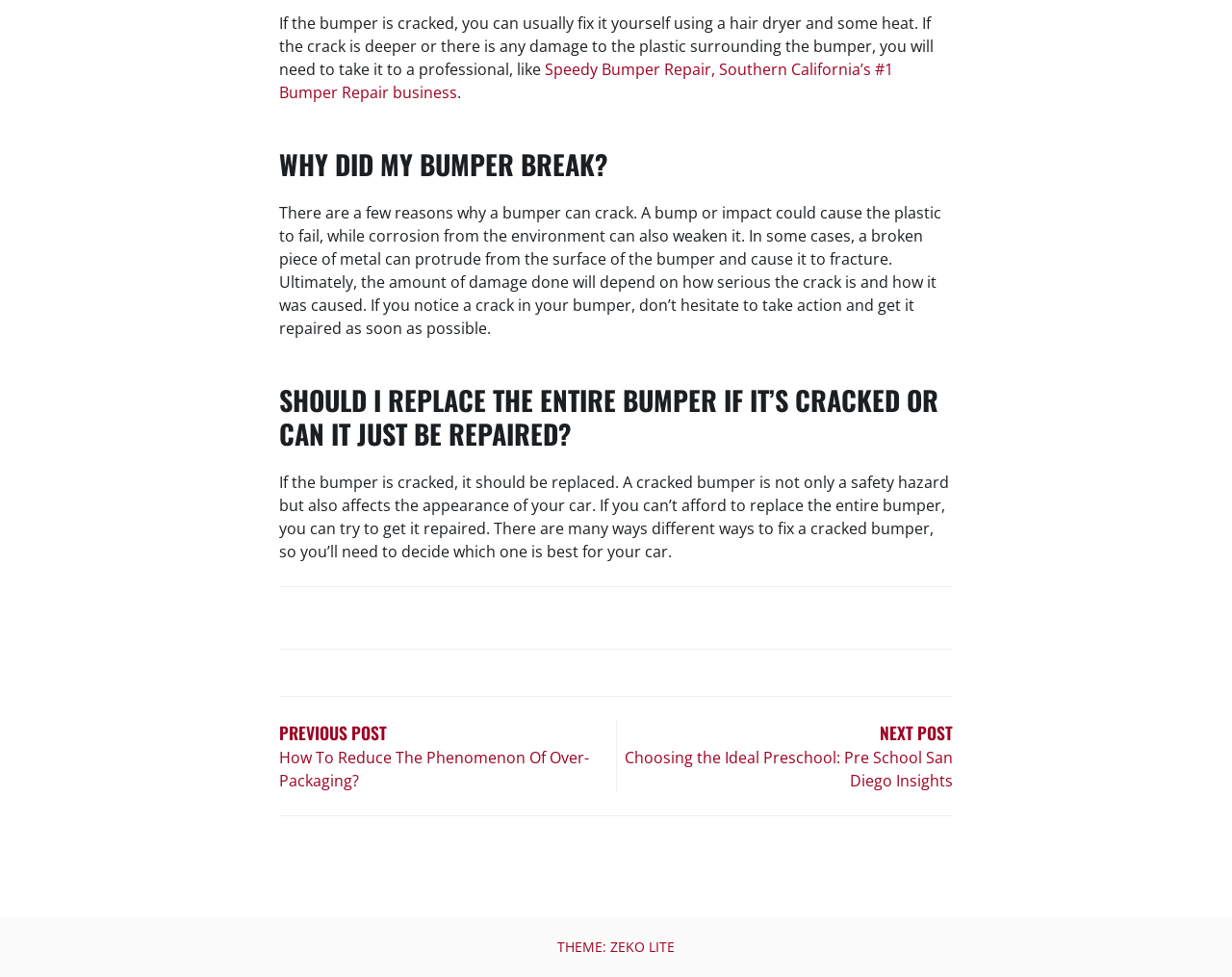Give a concise answer using one word or a phrase to the following question:
What is the reason for a bumper to crack?

Impact or corrosion